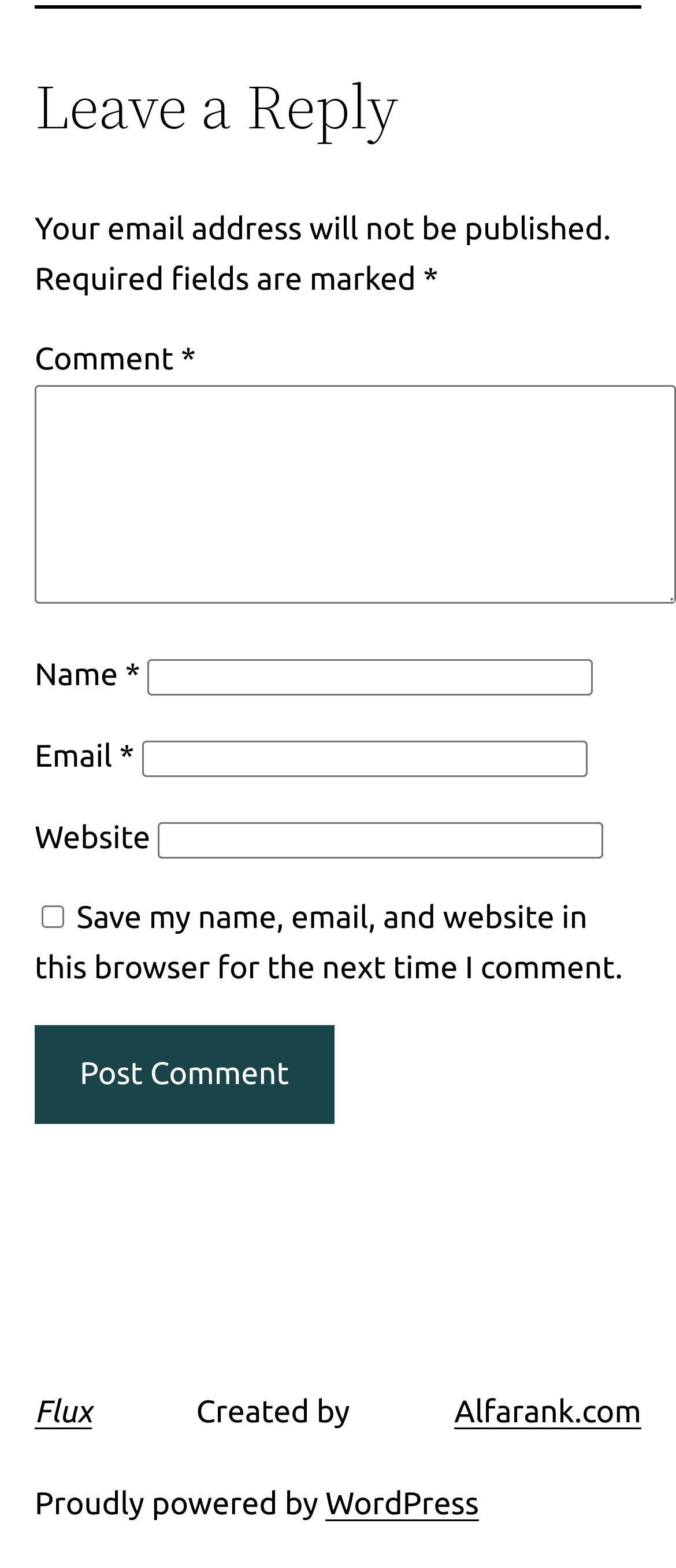Using the format (top-left x, top-left y, bottom-right x, bottom-right y), and given the element description, identify the bounding box coordinates within the screenshot: parent_node: Name * name="author"

[0.218, 0.42, 0.877, 0.444]